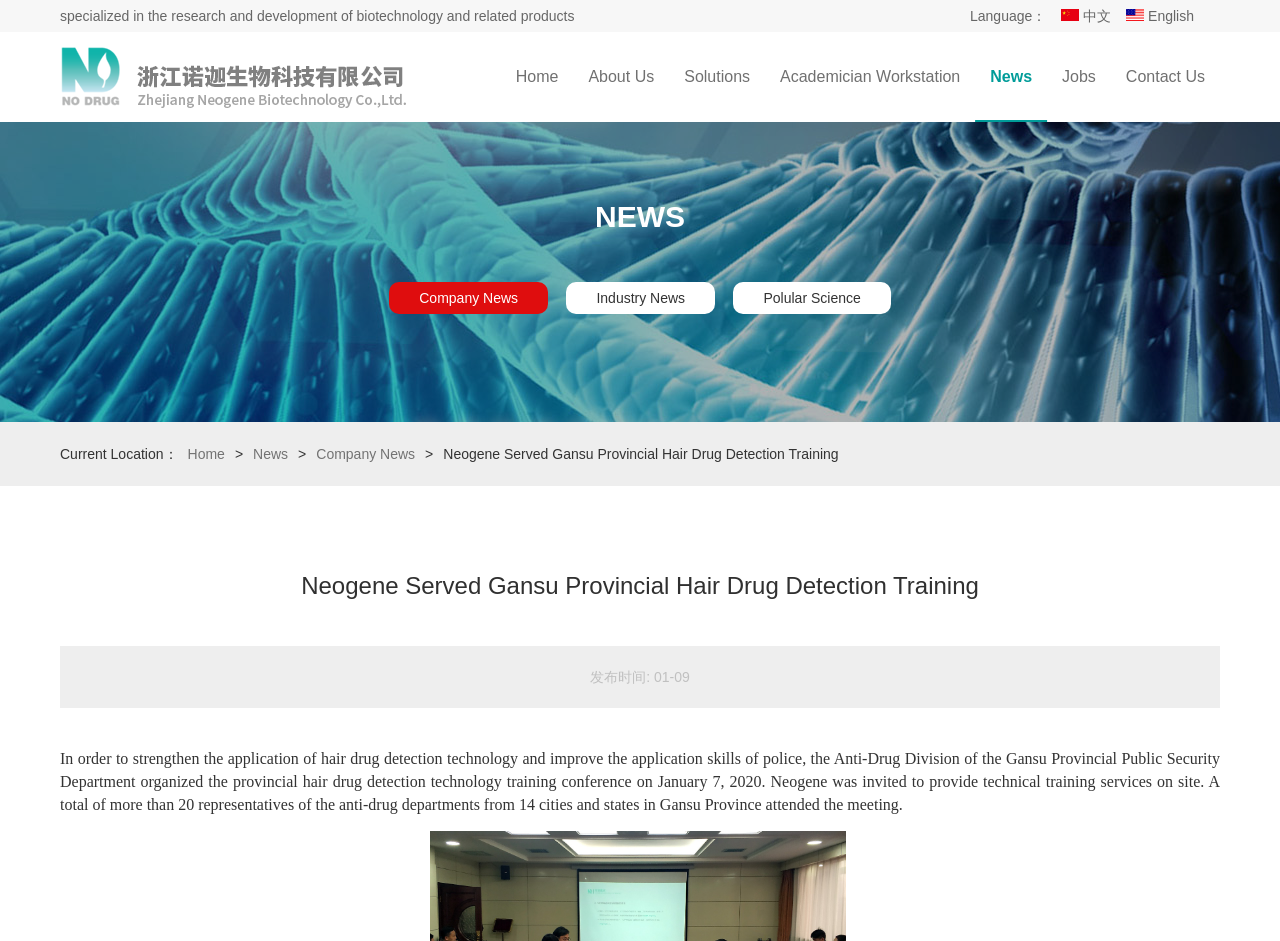What is the current location in the webpage?
Look at the image and respond with a one-word or short-phrase answer.

Company News